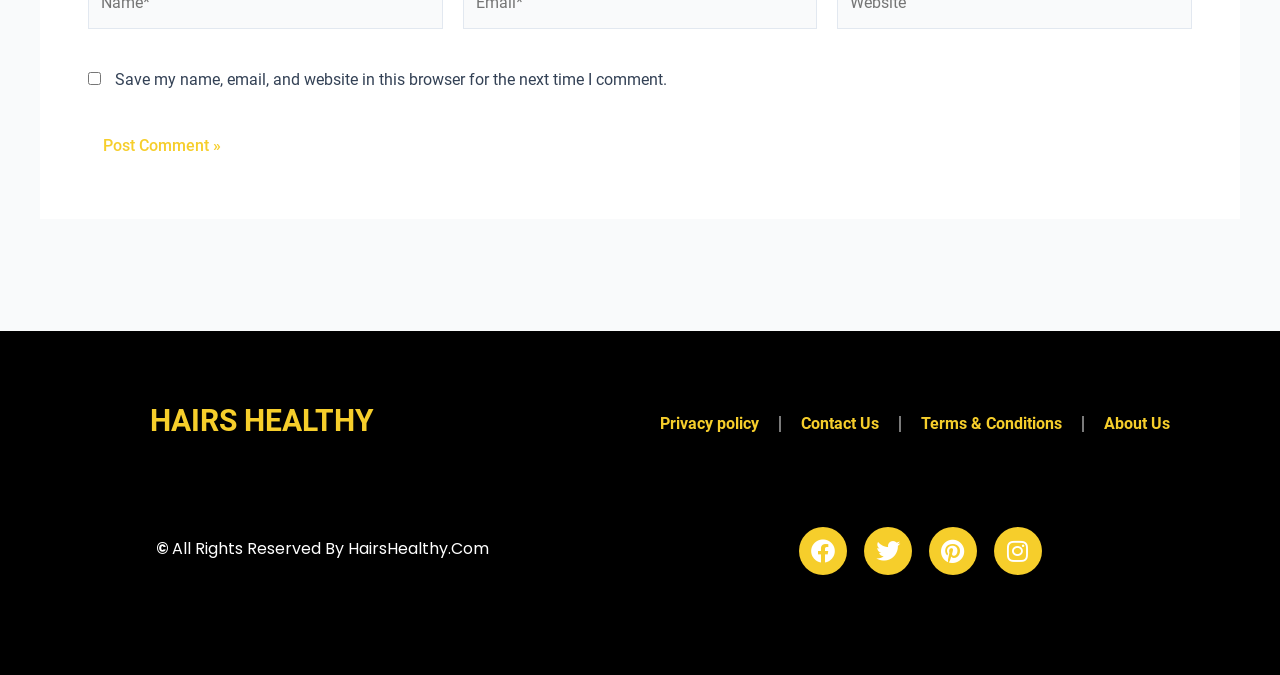Please identify the bounding box coordinates for the region that you need to click to follow this instruction: "Follow Hairs Healthy on Facebook".

[0.624, 0.781, 0.661, 0.852]